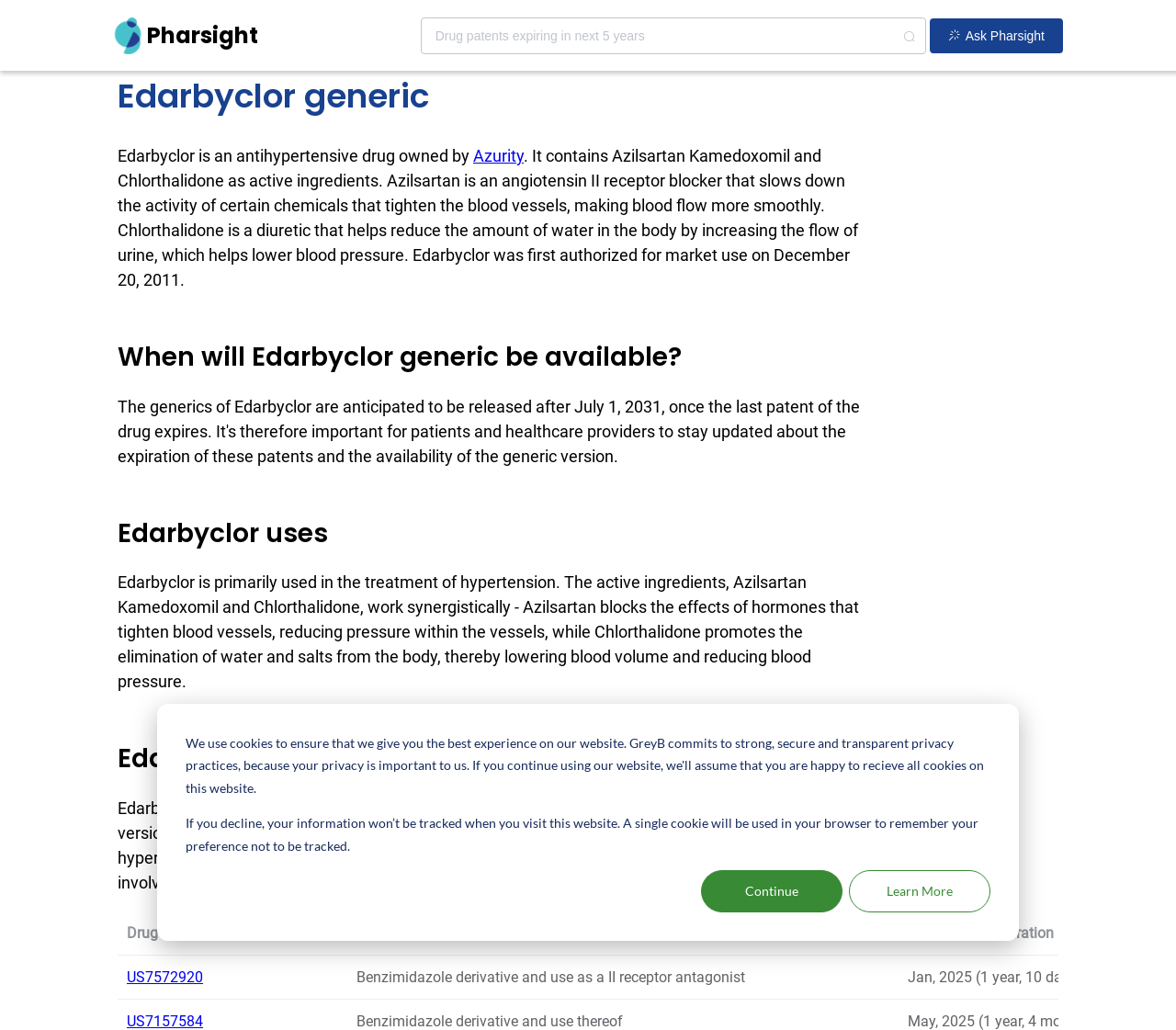What are the active ingredients in Edarbyclor?
Give a one-word or short-phrase answer derived from the screenshot.

Azilsartan Kamedoxomil and Chlorthalidone